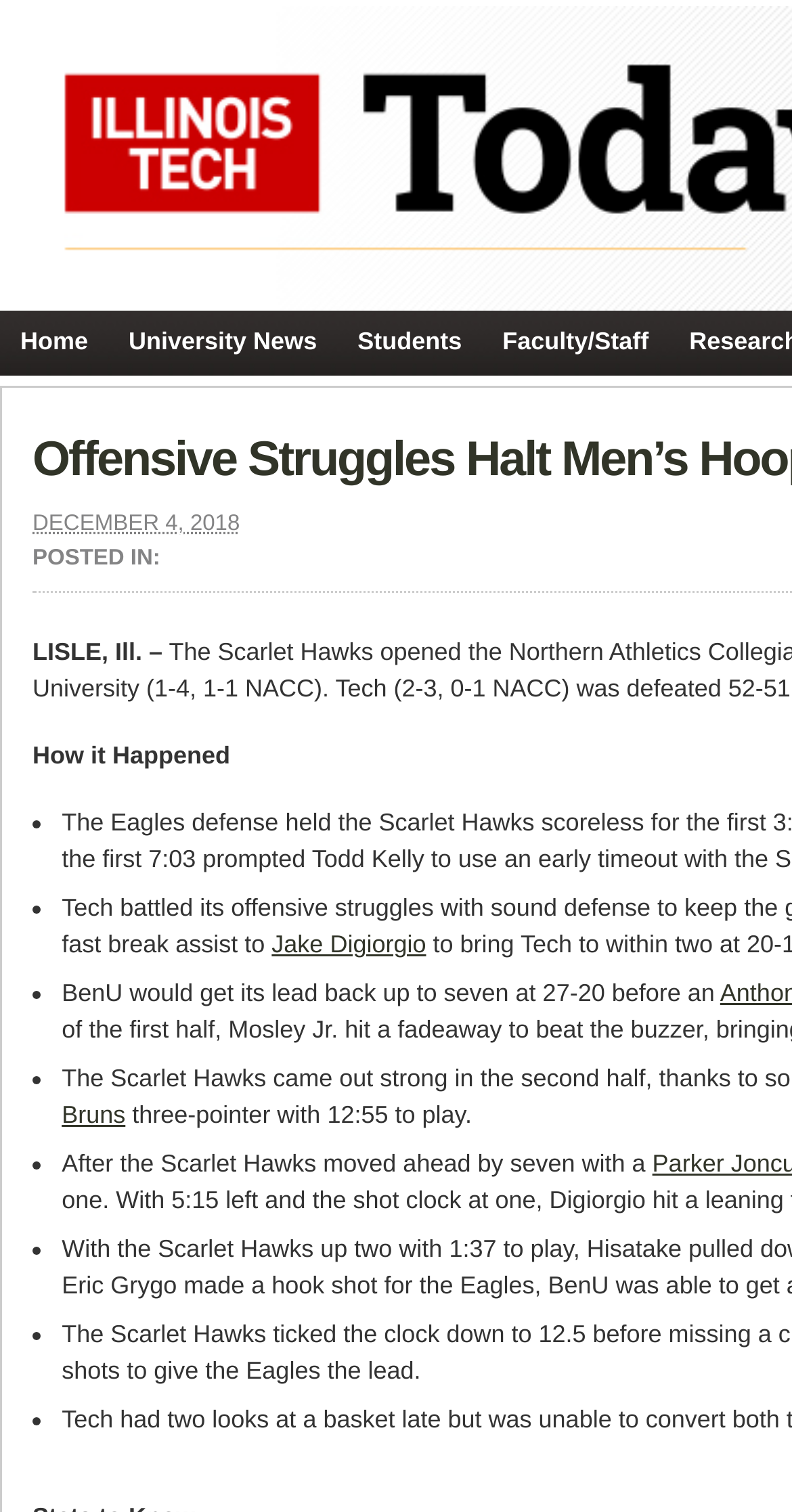What is the date of the article?
Answer with a single word or phrase, using the screenshot for reference.

December 4, 2018